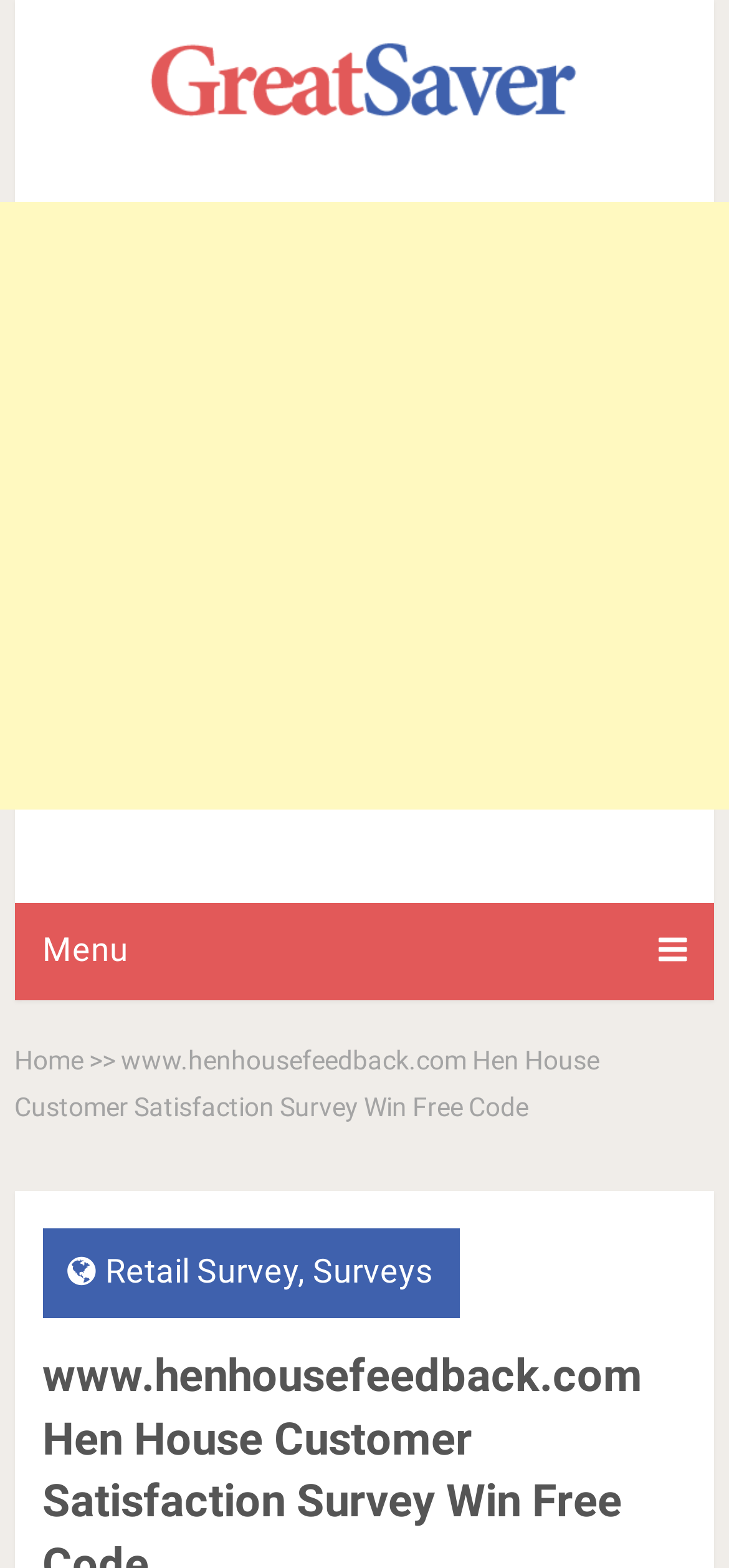Illustrate the webpage's structure and main components comprehensively.

The webpage is dedicated to the Hen House Survey, where users can enter to win a free coupon code for benefits. At the top of the page, there is a prominent link to "Great-Saver" accompanied by an image, taking up most of the width. Below this, there is an advertisement iframe that spans the full width of the page.

On the left side of the page, there is a menu link with an icon, followed by a "Home" link. To the right of the "Home" link, there is a ">>" symbol, indicating a dropdown or expansion option. Next to this, there is a long text block that reads "www.henhousefeedback.com Hen House Customer Satisfaction Survey Win Free Code", which appears to be the main title of the page.

Within this text block, there are two links: "Retail Survey" and "Surveys", separated by a comma. These links are positioned towards the right side of the page, below the main title. Overall, the page has a simple layout with a focus on the survey and its benefits.